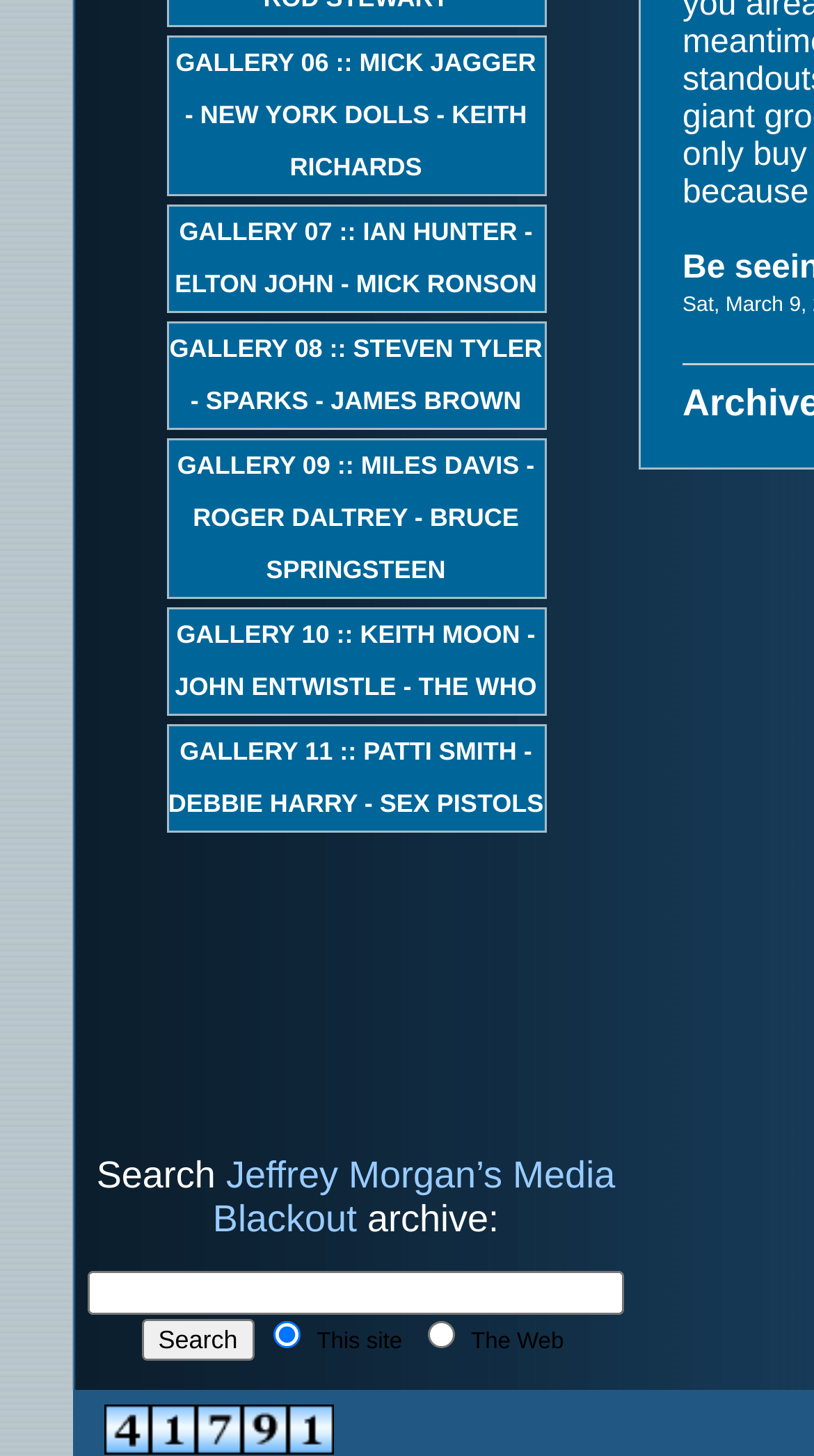Identify the bounding box coordinates of the clickable region to carry out the given instruction: "Click Search button".

[0.174, 0.906, 0.312, 0.935]